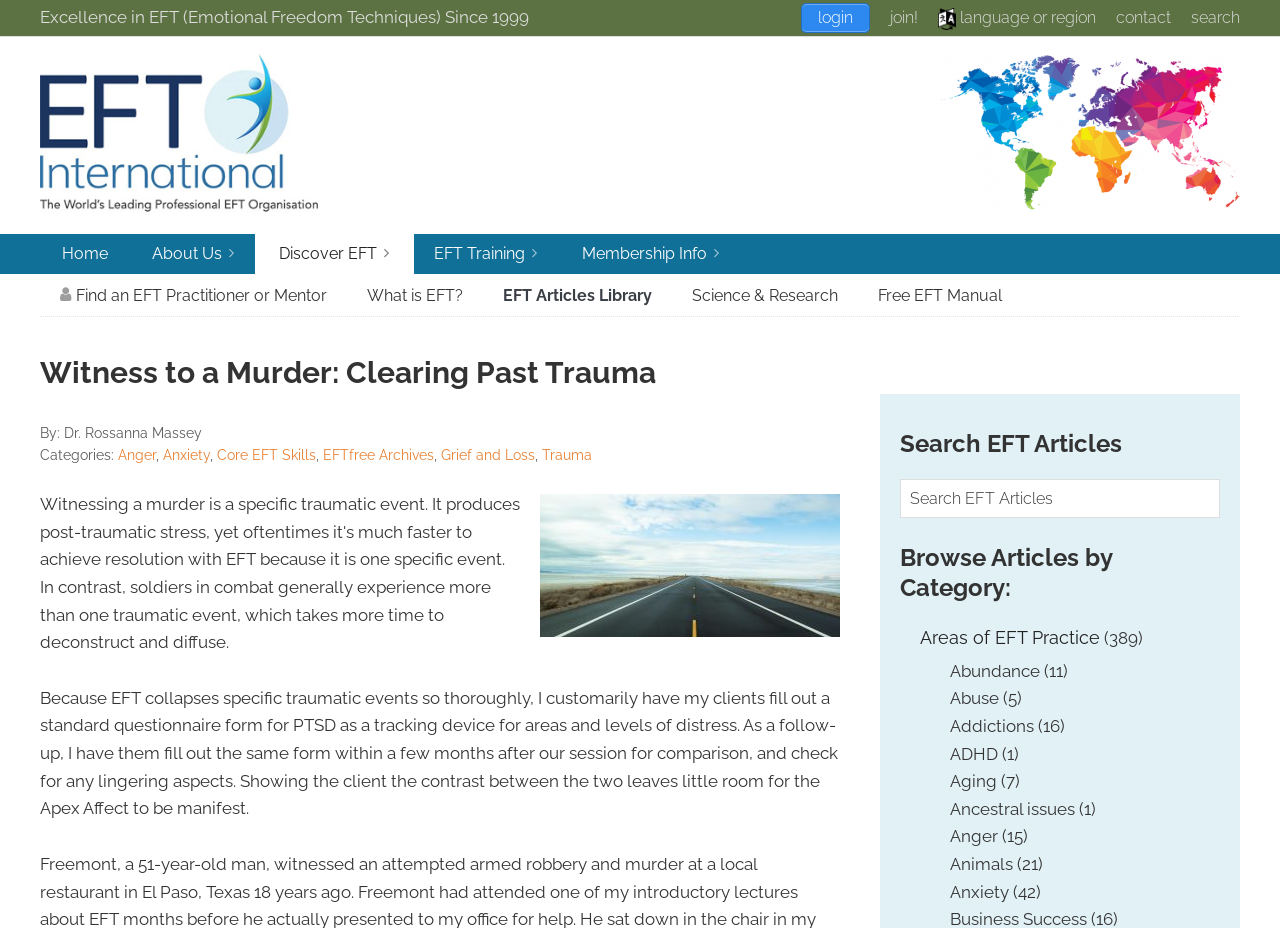Please find the bounding box coordinates for the clickable element needed to perform this instruction: "click the login link".

[0.626, 0.003, 0.68, 0.036]